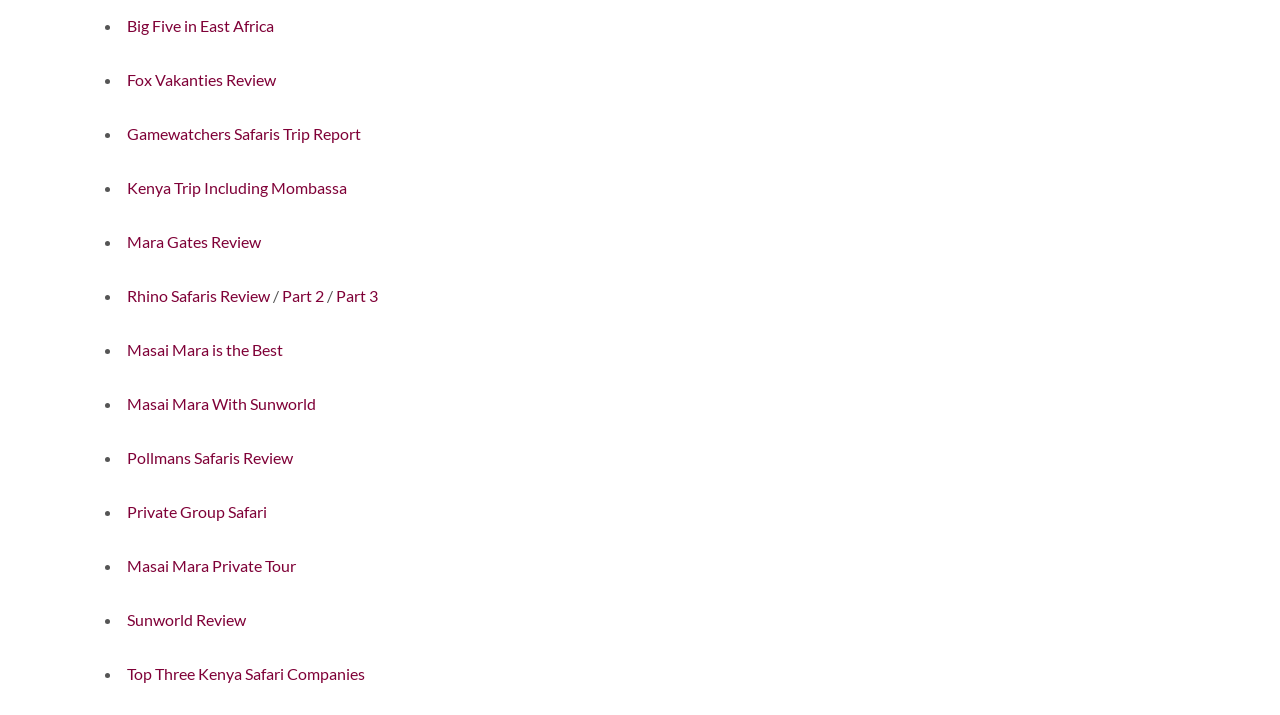Please specify the bounding box coordinates of the region to click in order to perform the following instruction: "View Part 2".

[0.22, 0.4, 0.253, 0.427]